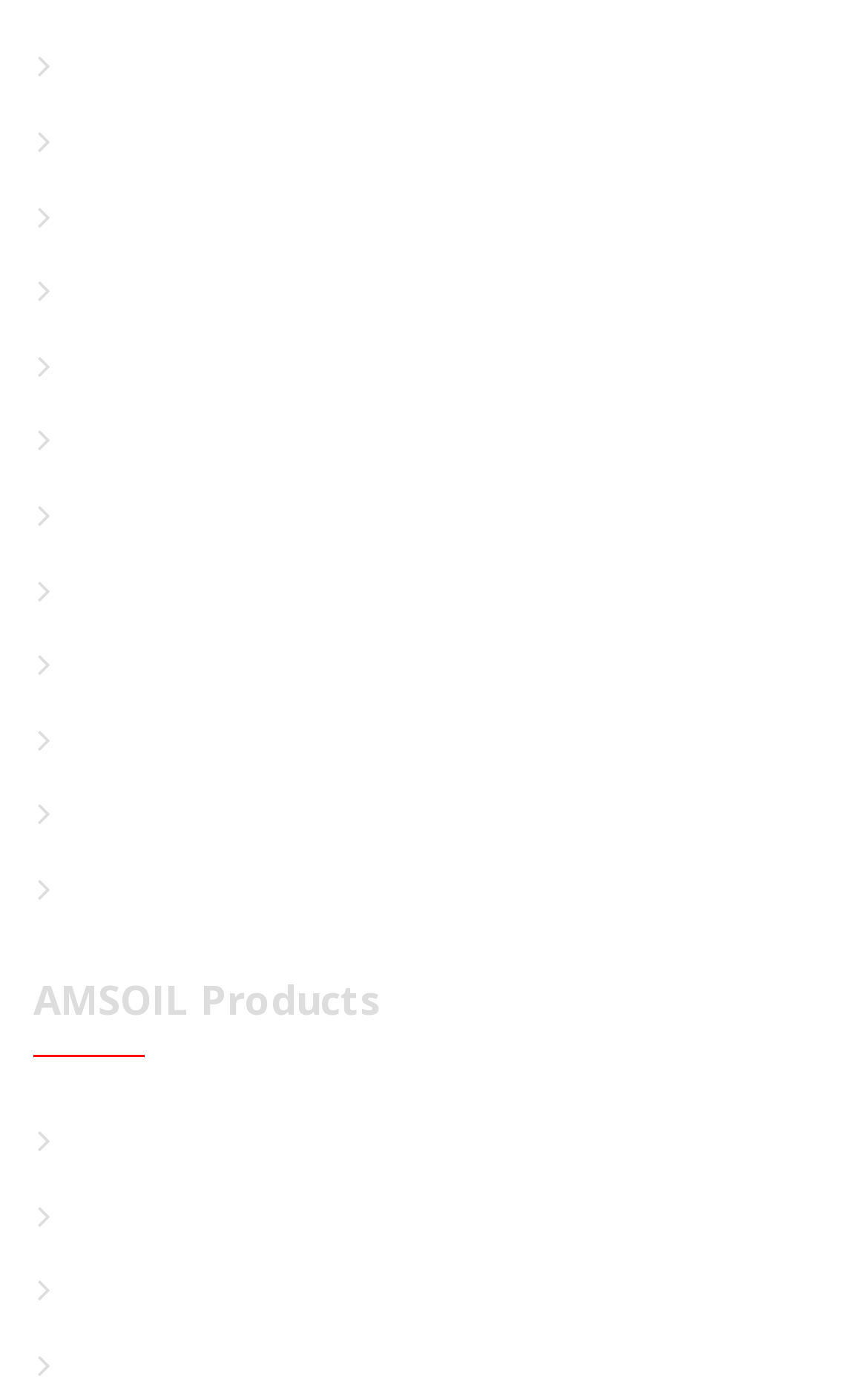Locate the bounding box coordinates of the element you need to click to accomplish the task described by this instruction: "Explore AMSOIL products".

[0.038, 0.693, 0.962, 0.738]